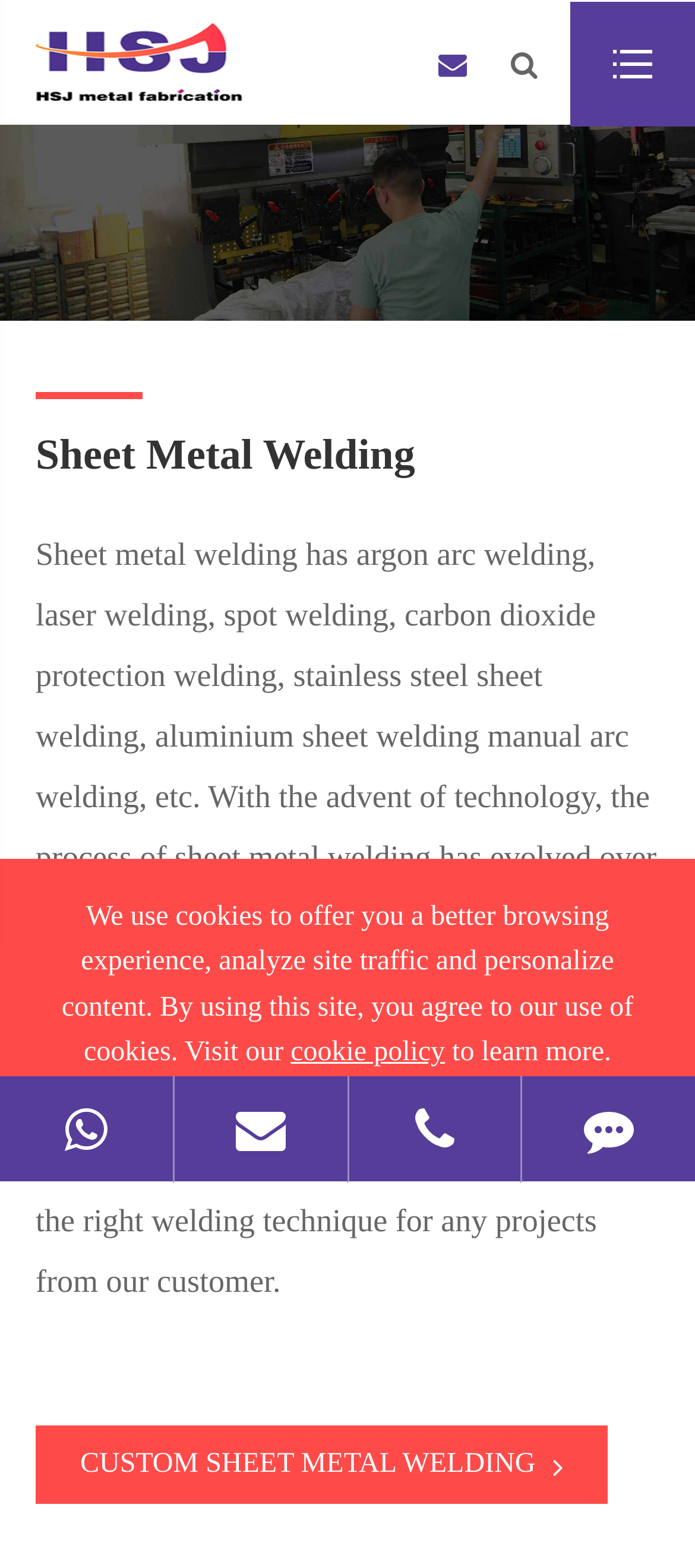Respond to the question below with a single word or phrase:
What type of welding does HSJ Metal Fabrication provide?

argon arc welding, laser welding, etc.